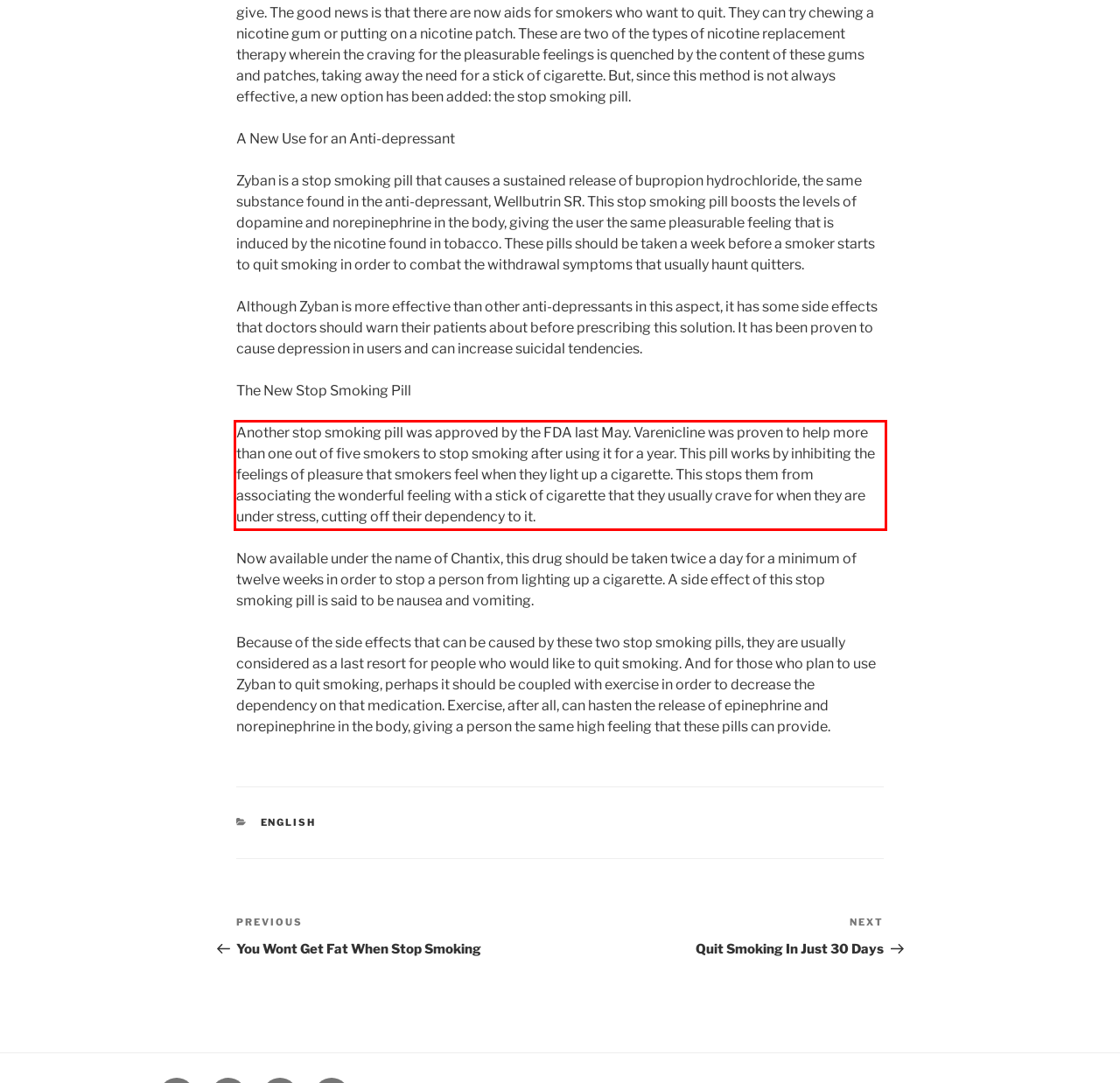You are provided with a screenshot of a webpage containing a red bounding box. Please extract the text enclosed by this red bounding box.

Another stop smoking pill was approved by the FDA last May. Varenicline was proven to help more than one out of five smokers to stop smoking after using it for a year. This pill works by inhibiting the feelings of pleasure that smokers feel when they light up a cigarette. This stops them from associating the wonderful feeling with a stick of cigarette that they usually crave for when they are under stress, cutting off their dependency to it.